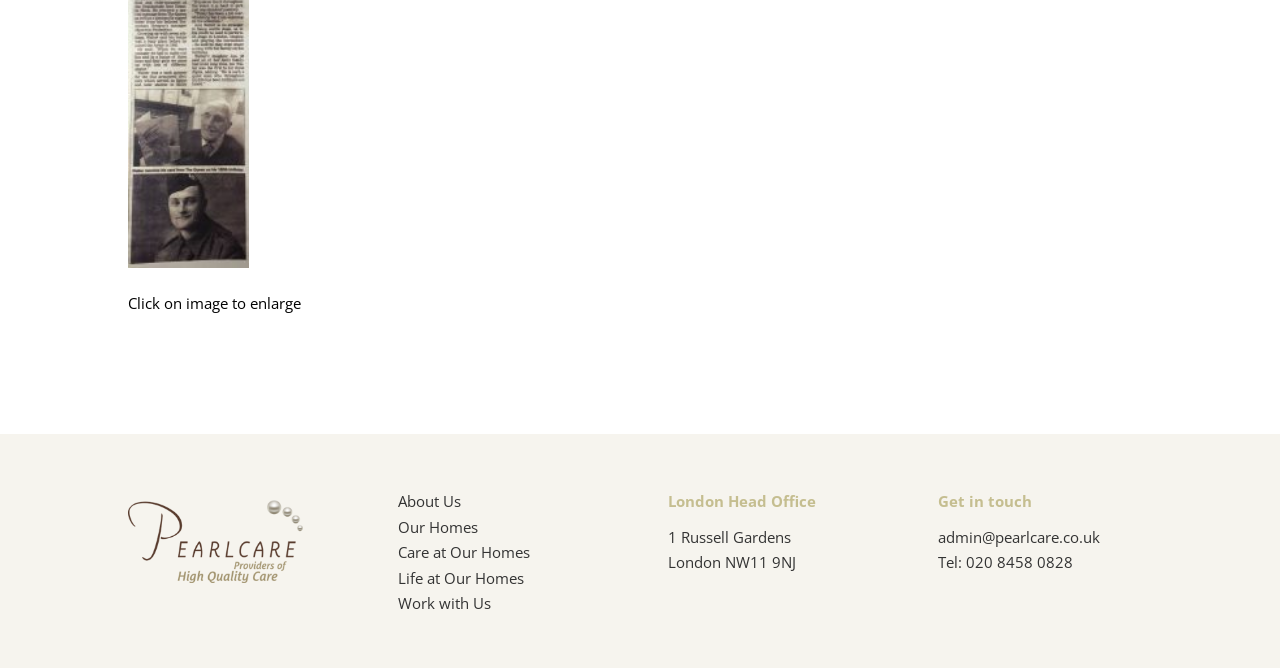Provide the bounding box coordinates, formatted as (top-left x, top-left y, bottom-right x, bottom-right y), with all values being floating point numbers between 0 and 1. Identify the bounding box of the UI element that matches the description: admin@pearlcare.co.uk

[0.733, 0.789, 0.86, 0.819]